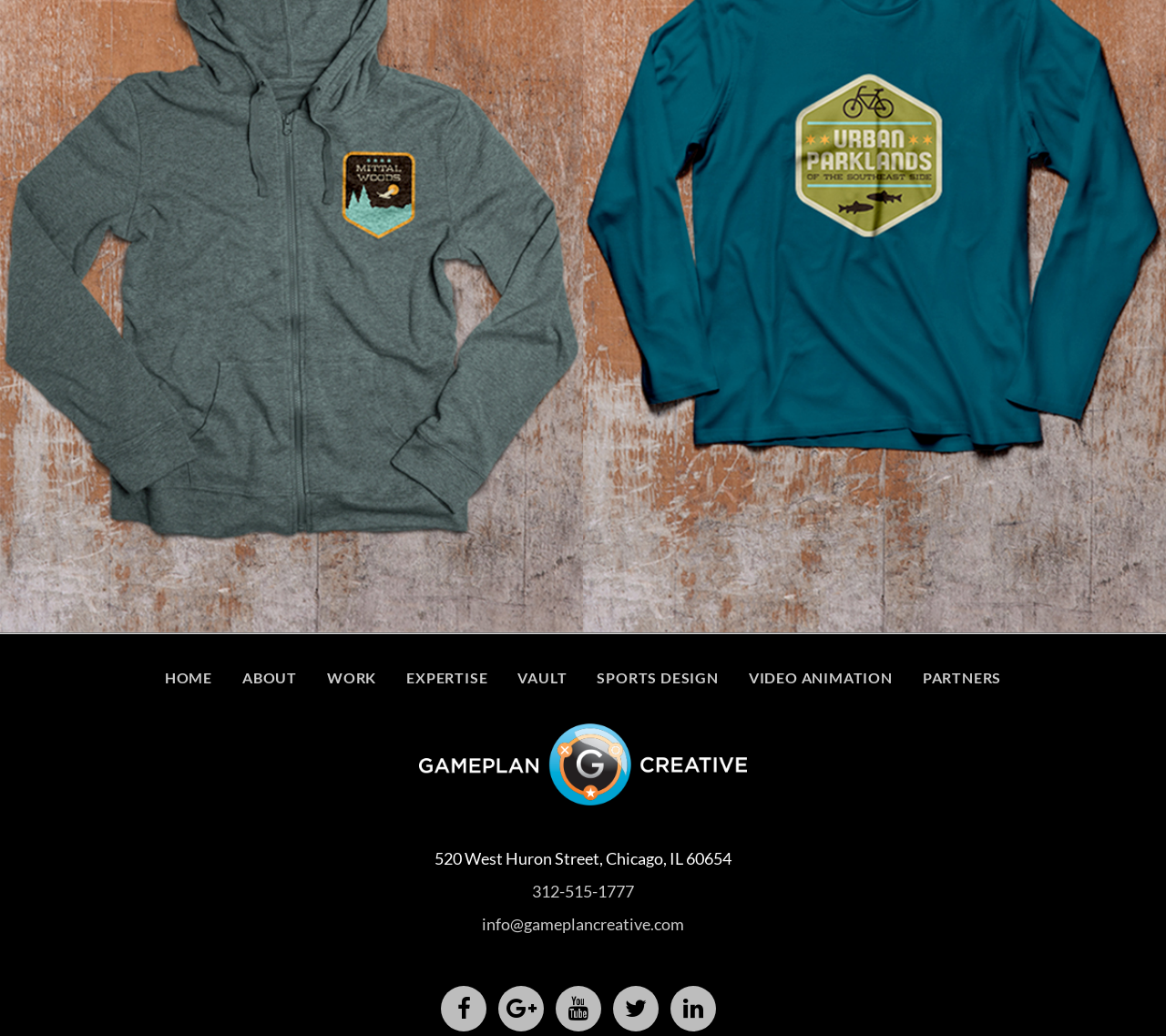Using the provided element description: "info@gameplancreative.com", identify the bounding box coordinates. The coordinates should be four floats between 0 and 1 in the order [left, top, right, bottom].

[0.413, 0.882, 0.587, 0.901]